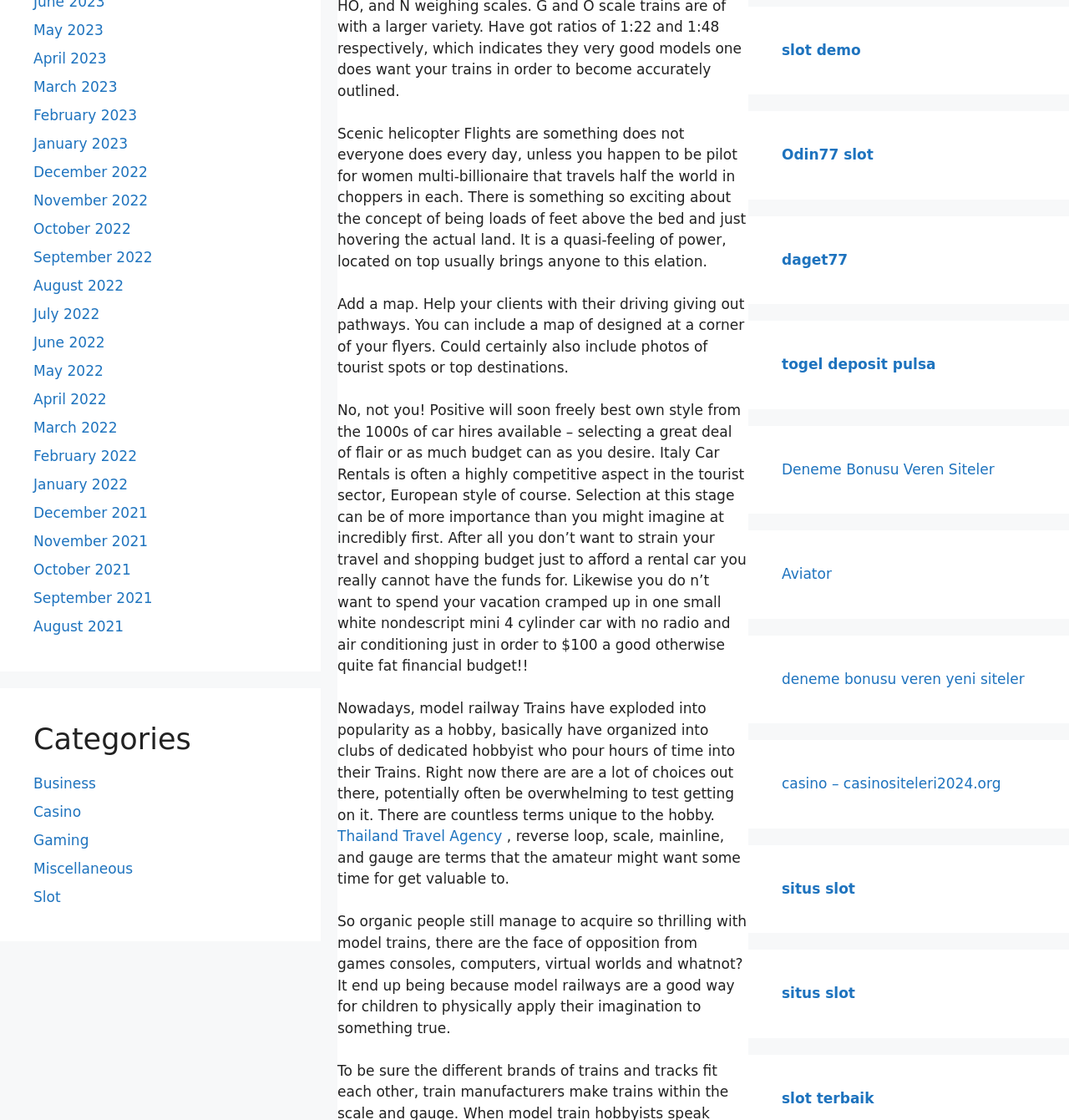Locate the bounding box coordinates for the element described below: "deneme bonusu veren yeni siteler". The coordinates must be four float values between 0 and 1, formatted as [left, top, right, bottom].

[0.731, 0.598, 0.958, 0.613]